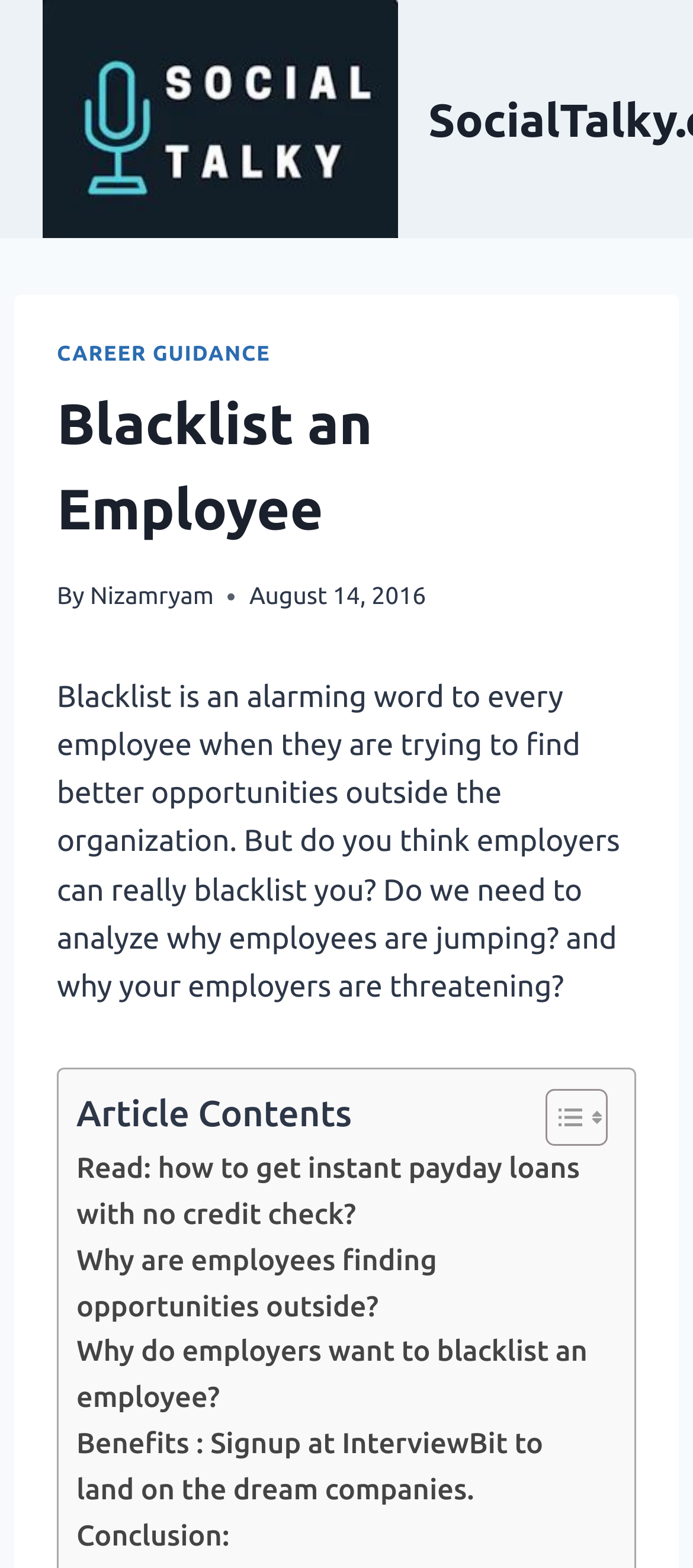Locate the bounding box of the UI element defined by this description: "Career Guidance". The coordinates should be given as four float numbers between 0 and 1, formatted as [left, top, right, bottom].

[0.082, 0.219, 0.39, 0.234]